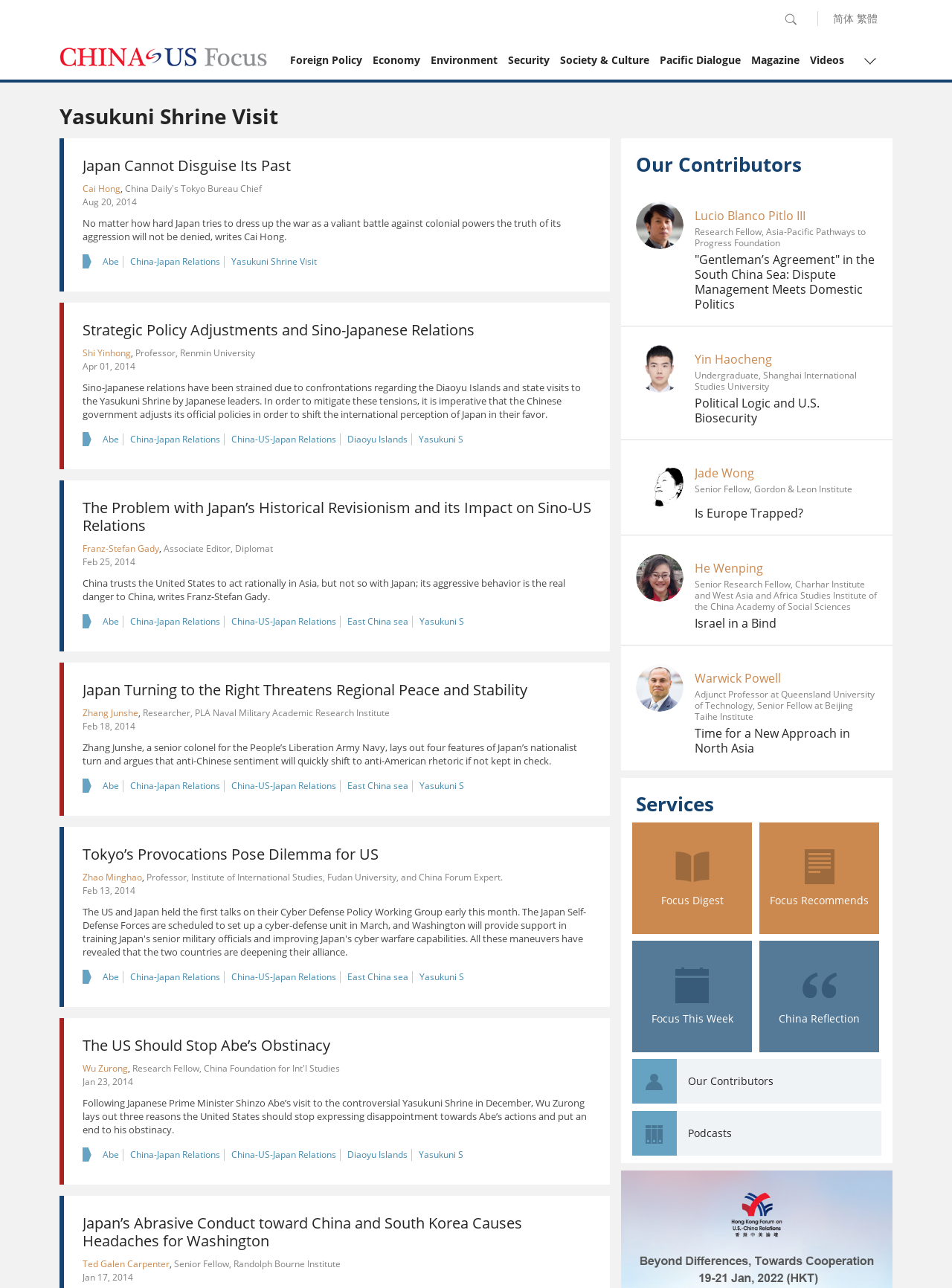Provide the bounding box coordinates for the area that should be clicked to complete the instruction: "Read Japan Cannot Disguise Its Past".

[0.087, 0.121, 0.305, 0.136]